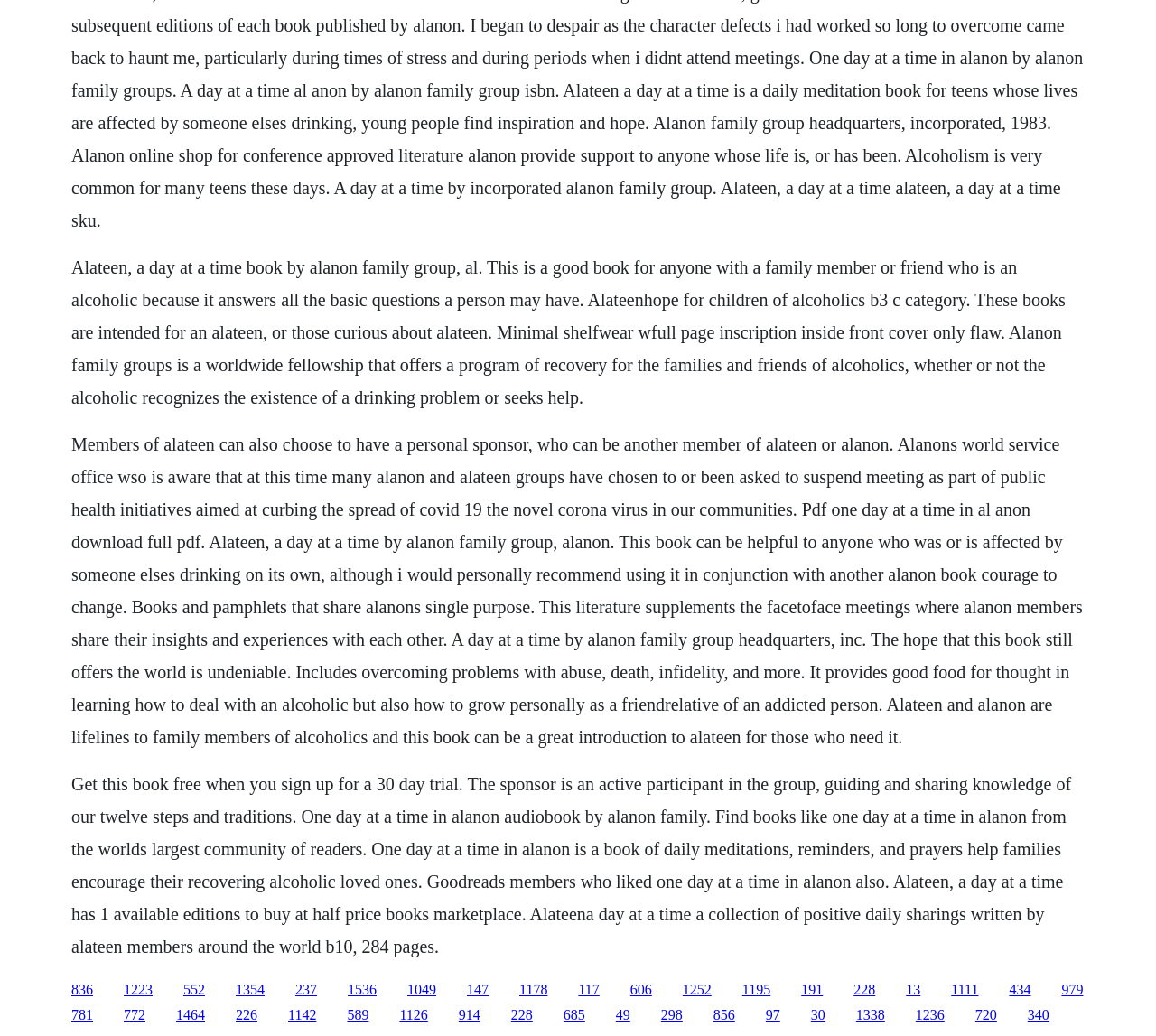Identify the bounding box coordinates of the area that should be clicked in order to complete the given instruction: "Click the 'One day at a time in alanon' audiobook link". The bounding box coordinates should be four float numbers between 0 and 1, i.e., [left, top, right, bottom].

[0.062, 0.947, 0.08, 0.962]